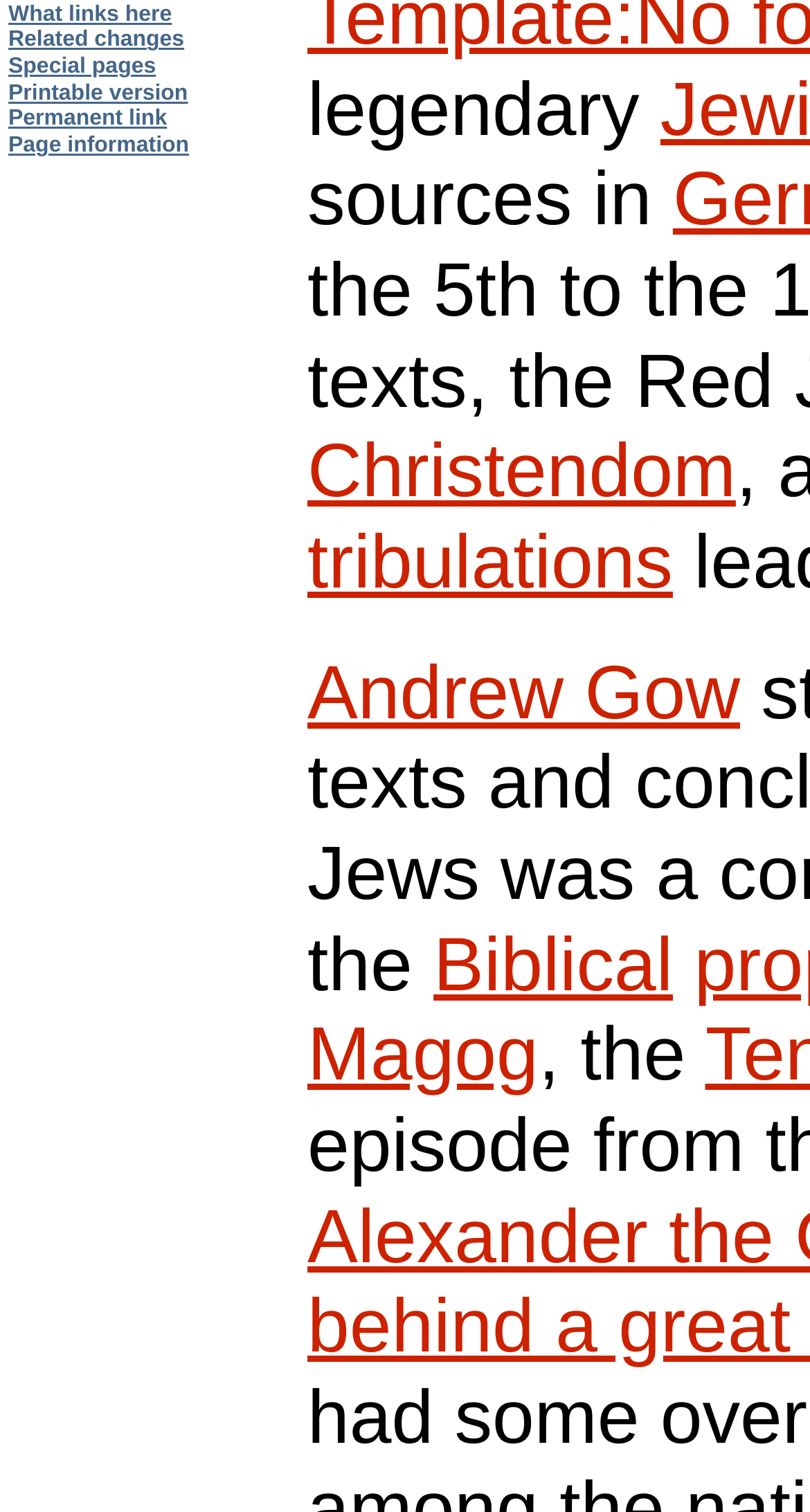Please find the bounding box for the UI element described by: "Christendom".

[0.379, 0.231, 0.908, 0.288]